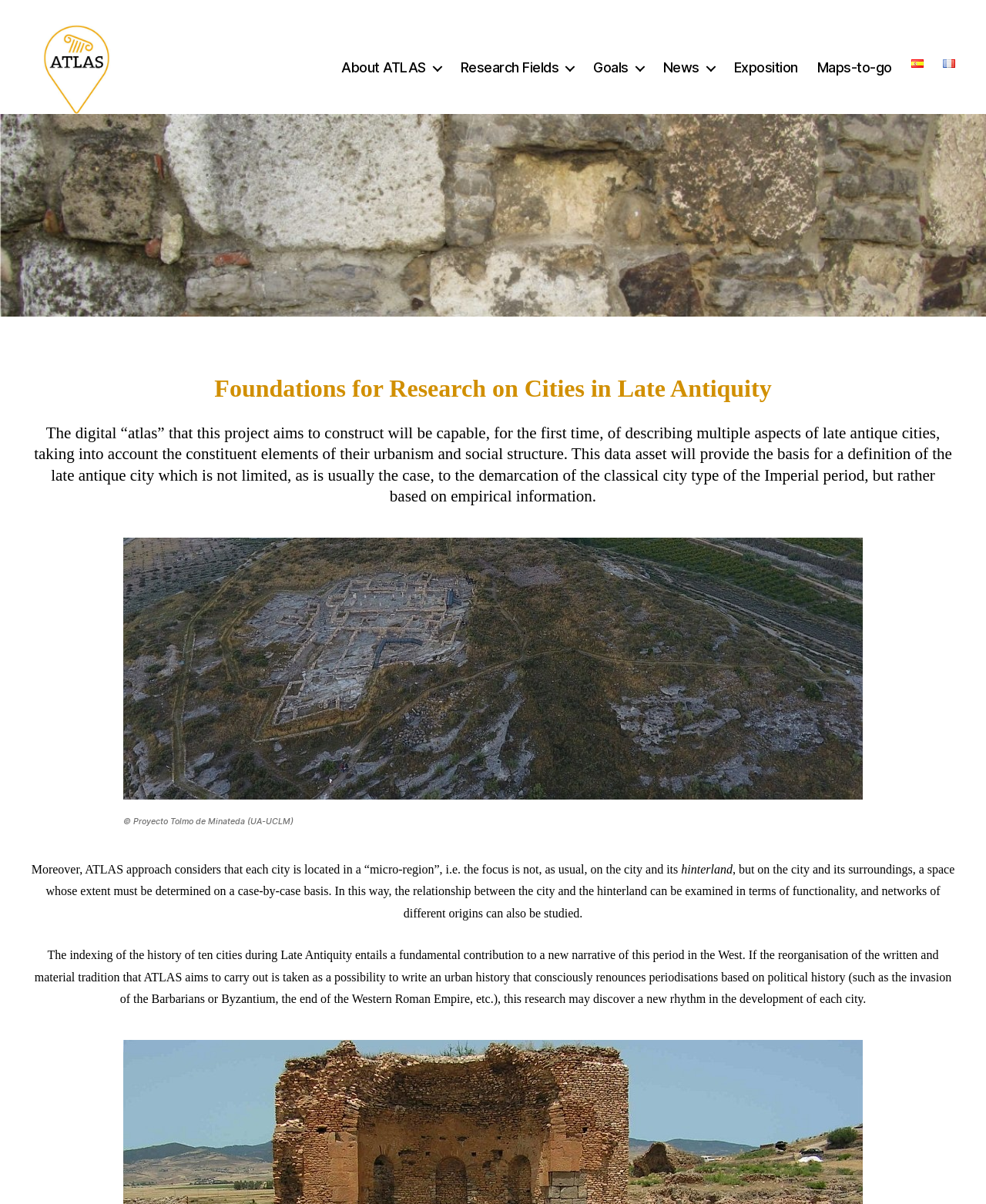What is the focus of the ATLAS approach?
Provide a fully detailed and comprehensive answer to the question.

I read the text that describes the ATLAS approach, which mentions that each city is located in a 'micro-region' and the focus is on the city and its surroundings, rather than just the city and its hinterland.